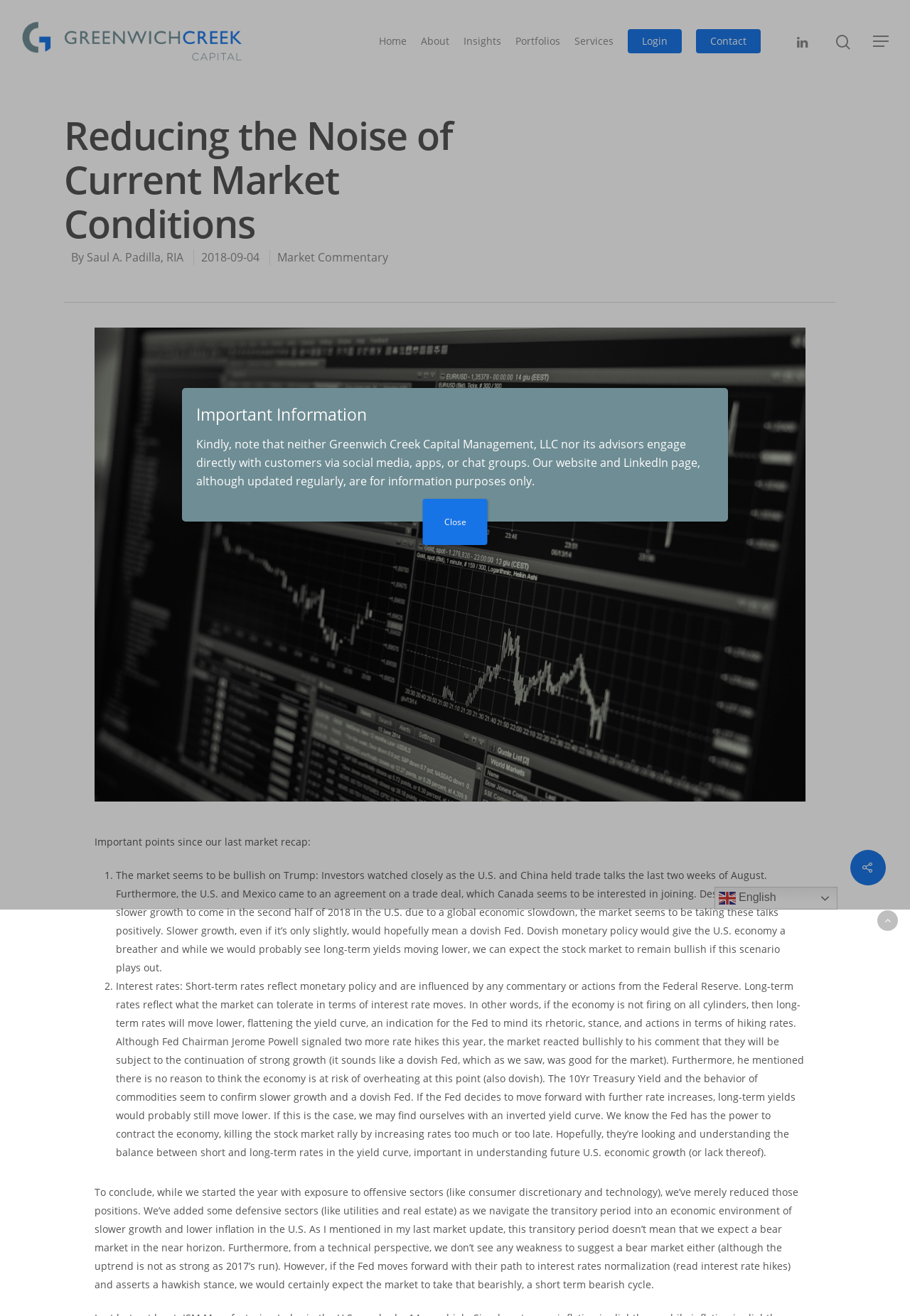What is the title or heading displayed on the webpage?

Reducing the Noise of Current Market Conditions